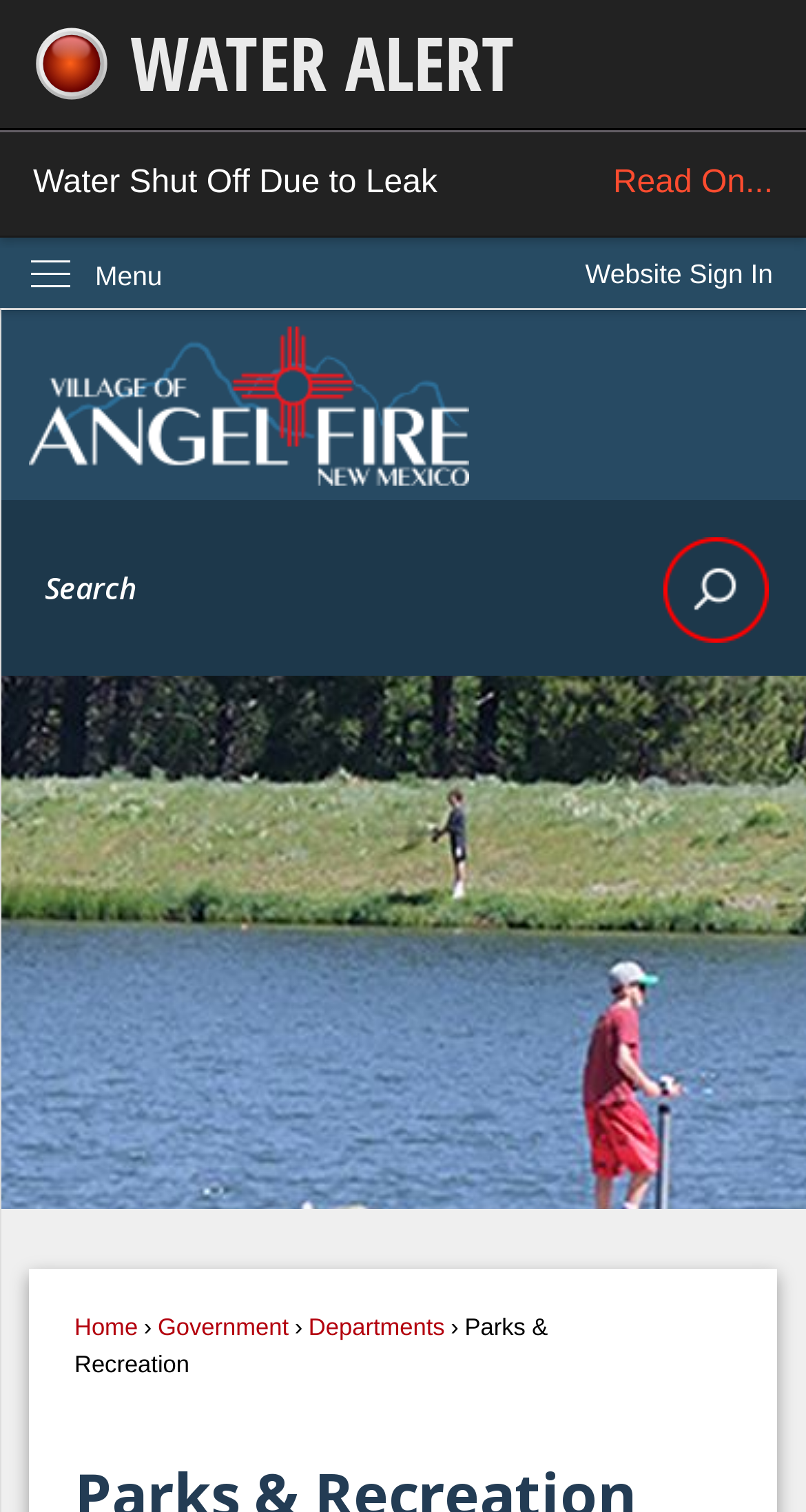Find the bounding box coordinates of the element to click in order to complete the given instruction: "Search for something."

[0.0, 0.33, 1.0, 0.447]